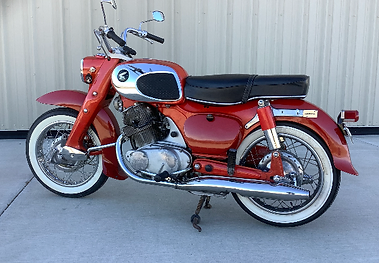What type of surface is the motorcycle standing on?
Look at the image and respond with a single word or a short phrase.

Smooth concrete